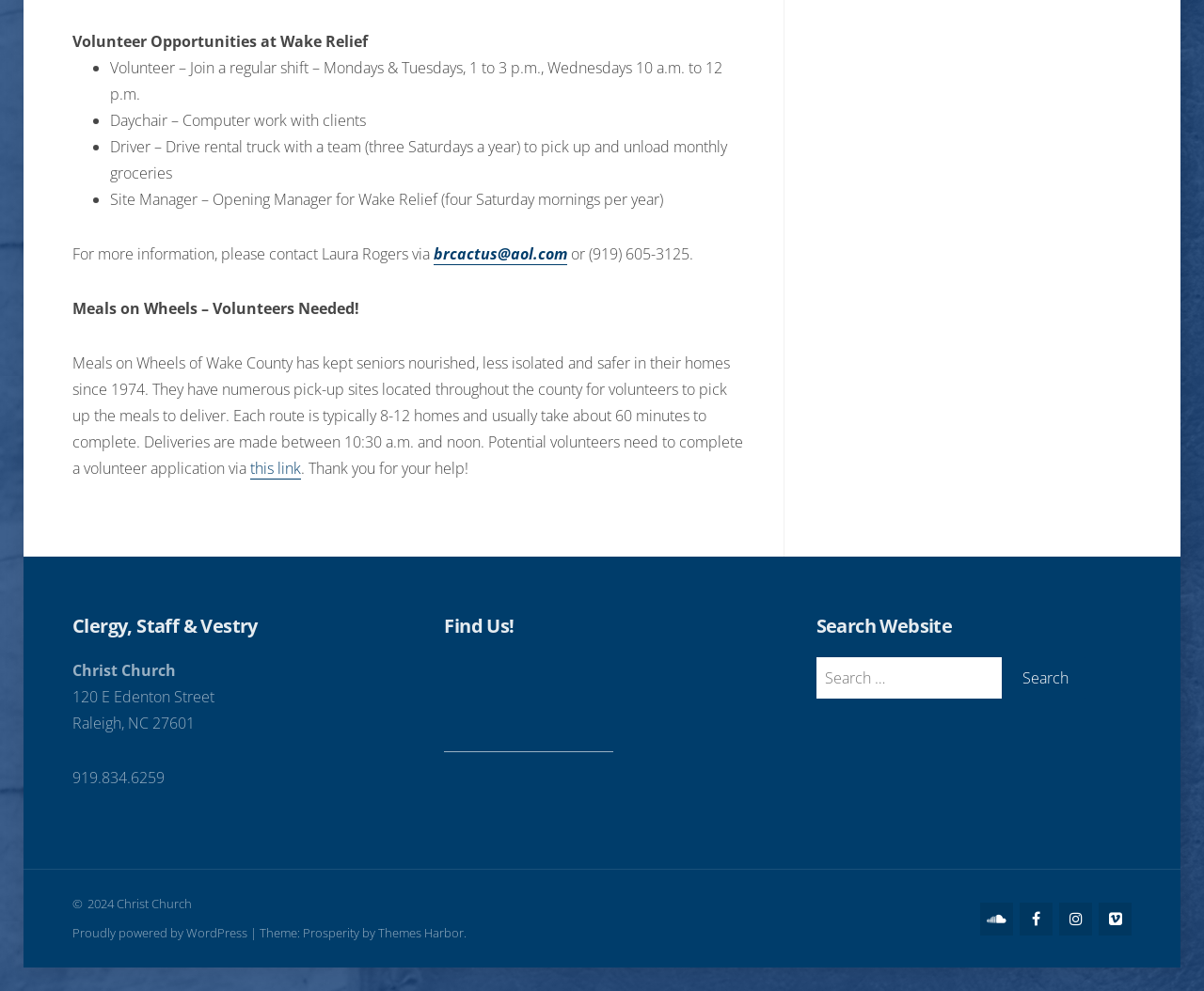Given the following UI element description: "this link", find the bounding box coordinates in the webpage screenshot.

[0.208, 0.462, 0.25, 0.484]